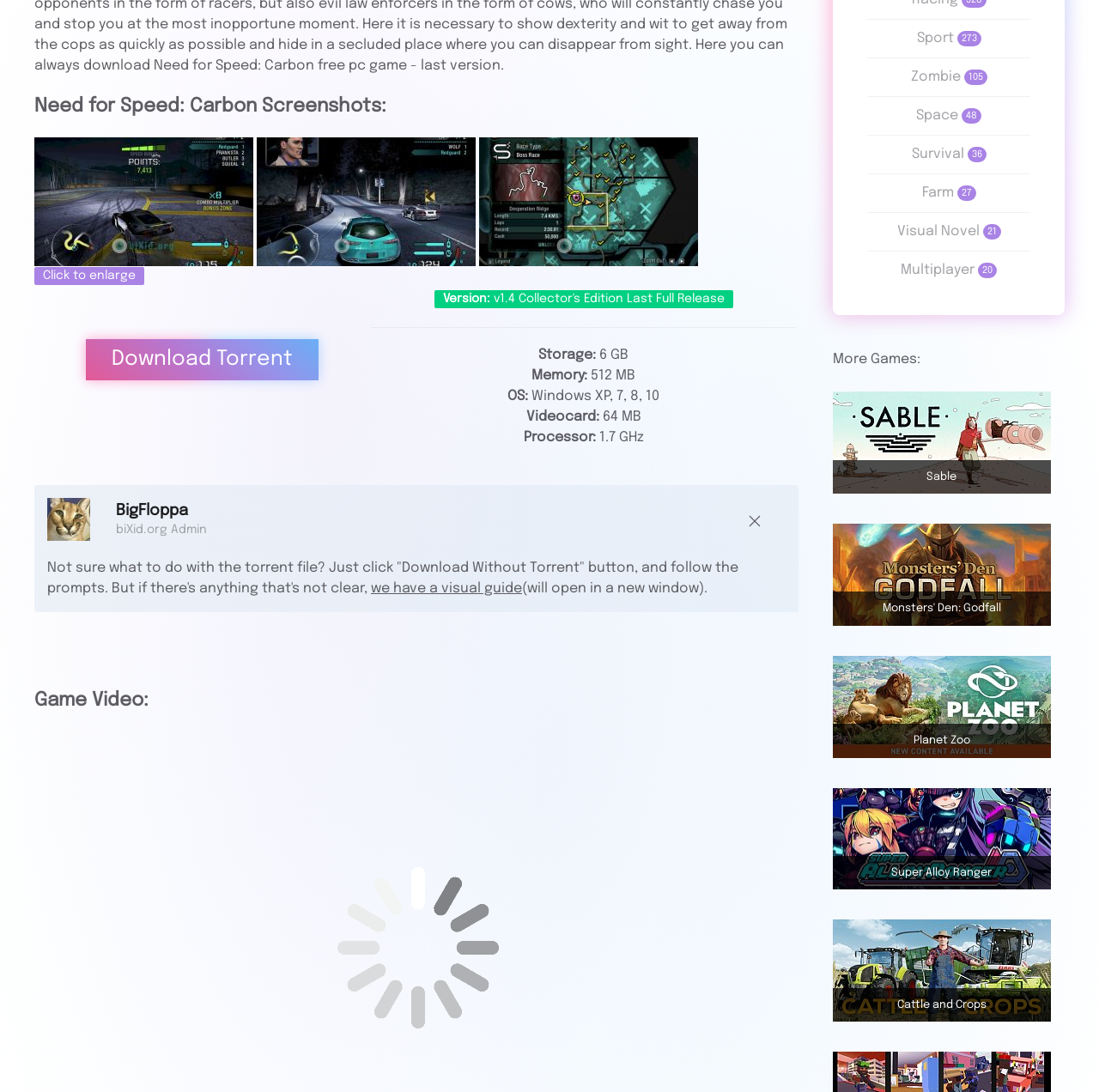For the following element description, predict the bounding box coordinates in the format (top-left x, top-left y, bottom-right x, bottom-right y). All values should be floating point numbers between 0 and 1. Description: parent_node: Publisher: EA Black Box

[0.031, 0.126, 0.23, 0.244]